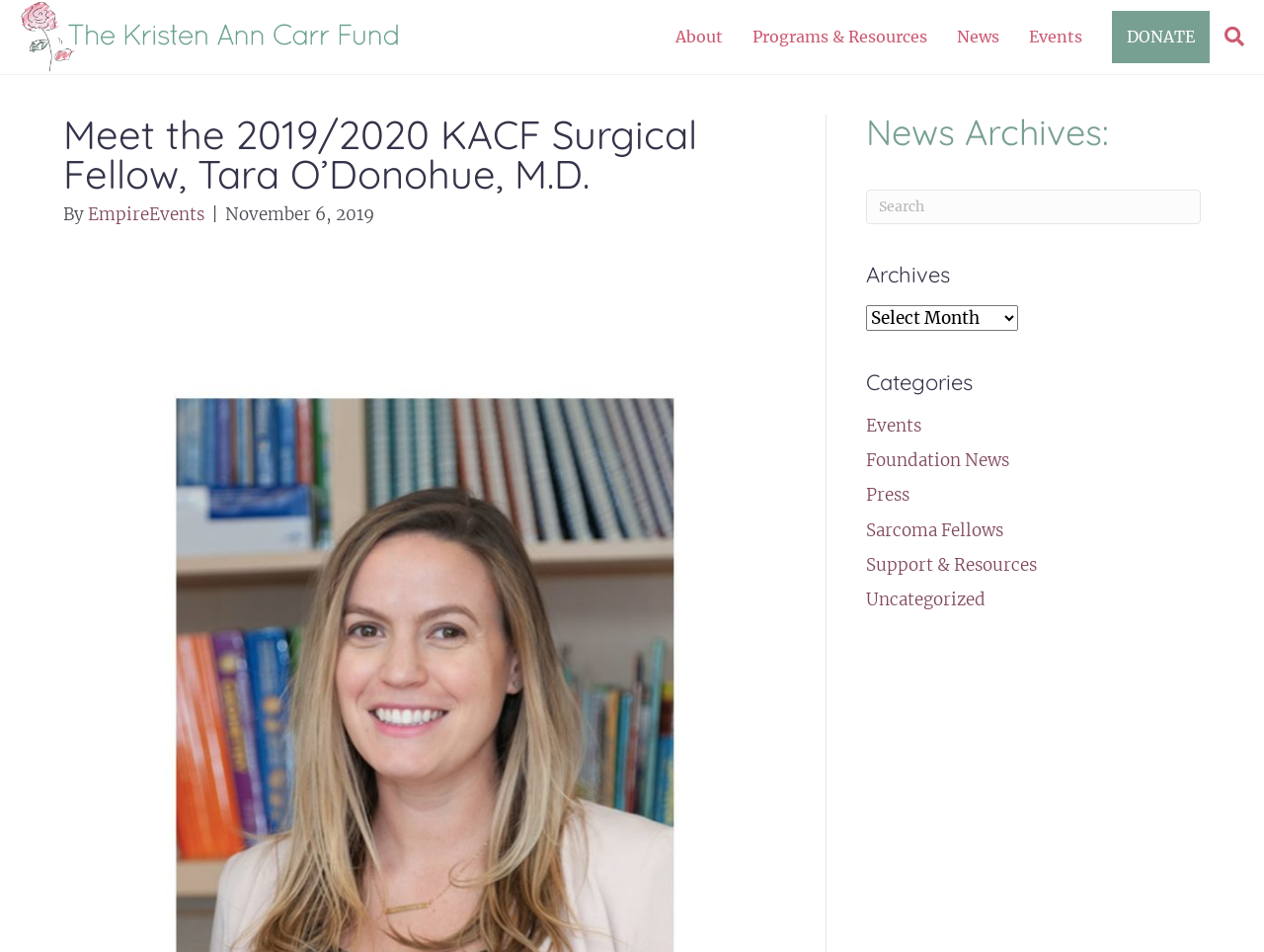Can you specify the bounding box coordinates of the area that needs to be clicked to fulfill the following instruction: "Select a category"?

[0.685, 0.338, 0.805, 0.365]